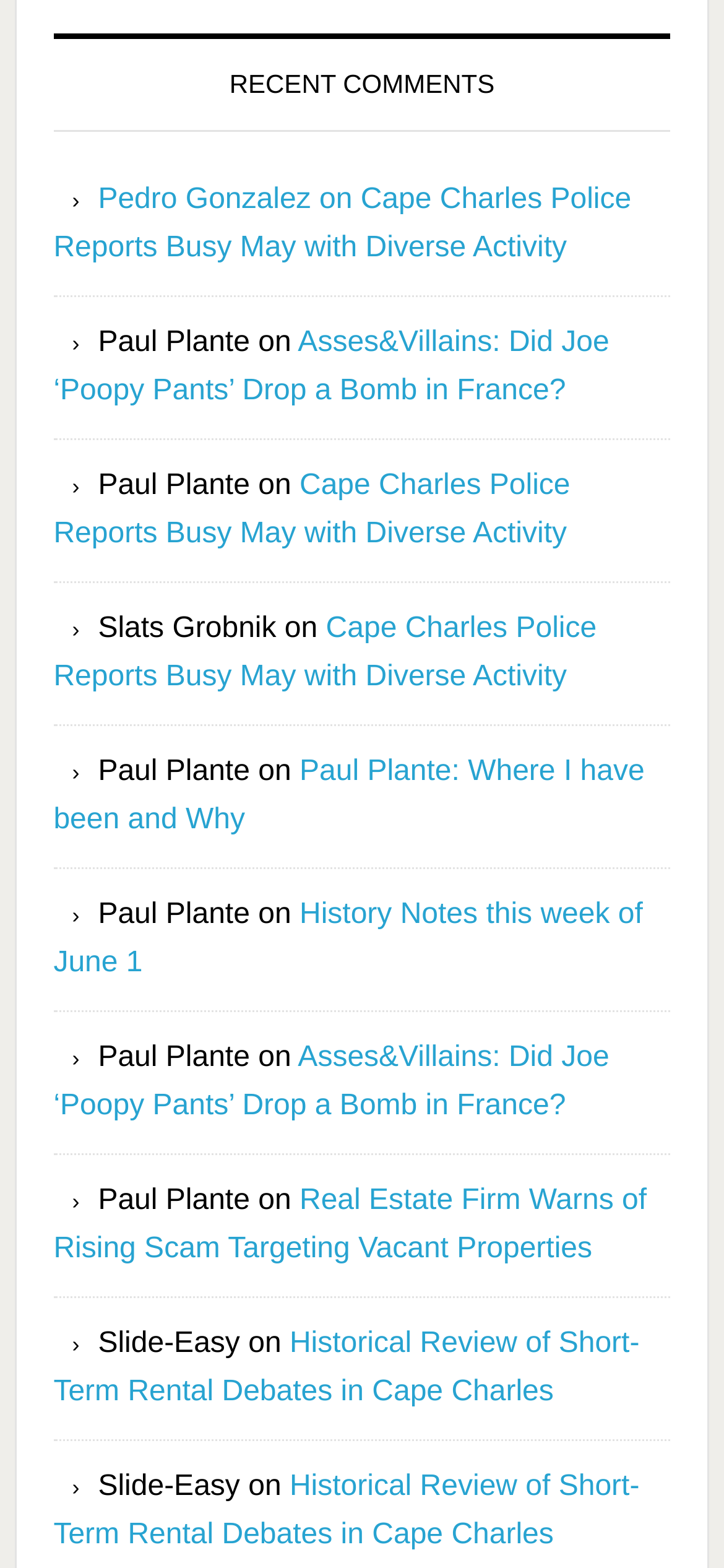Given the description: "Recent Comments", determine the bounding box coordinates of the UI element. The coordinates should be formatted as four float numbers between 0 and 1, [left, top, right, bottom].

[0.074, 0.022, 0.926, 0.084]